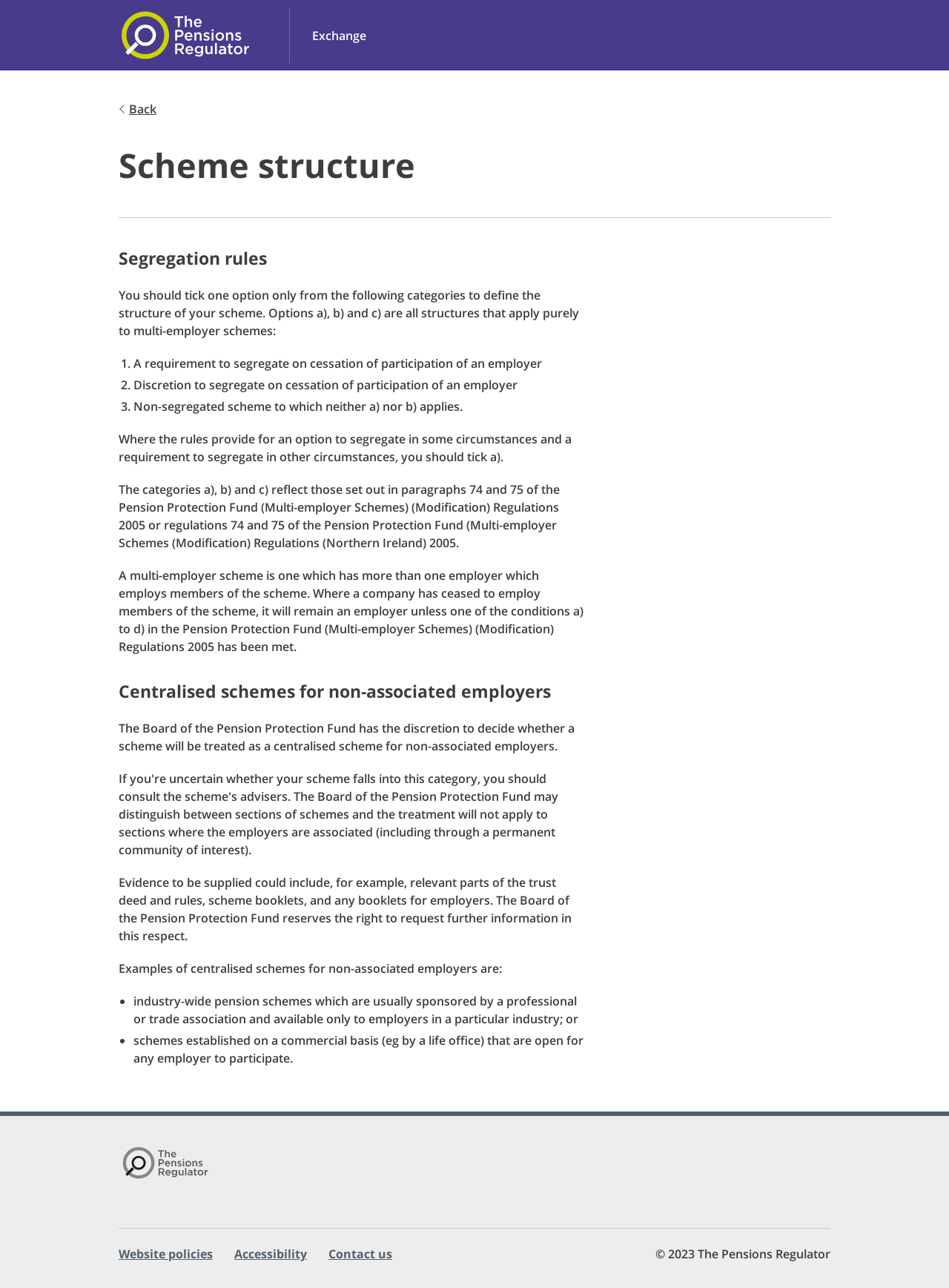Using details from the image, please answer the following question comprehensively:
How many options are available to define the structure of a scheme?

I found a list of options in the main content section of the page, which includes three list markers ('1.', '2.', and '3.') and corresponding static text elements describing each option. Therefore, there are three options available to define the structure of a scheme.